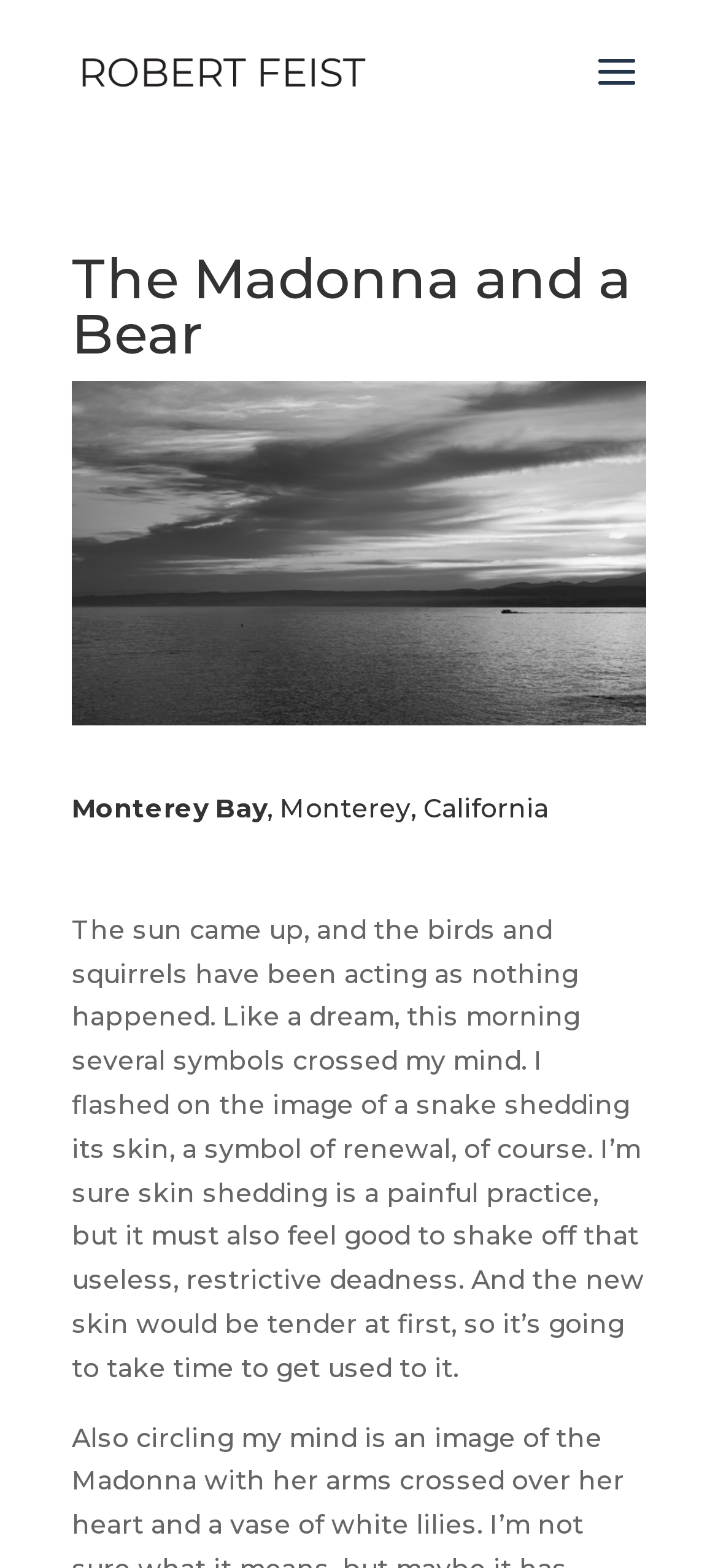Please reply to the following question using a single word or phrase: 
What is the location depicted in the image?

Monterey Bay, California